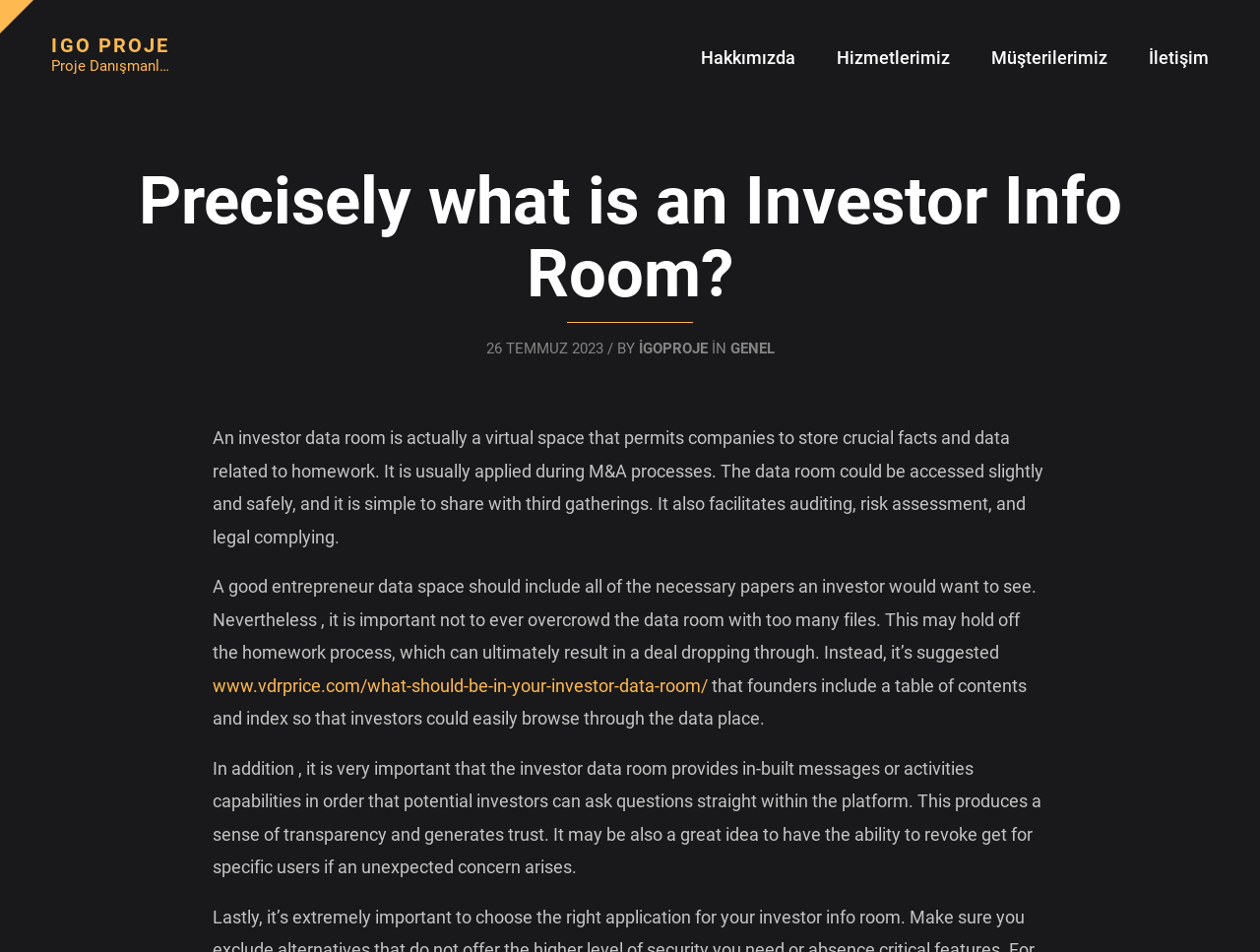Can you specify the bounding box coordinates for the region that should be clicked to fulfill this instruction: "Visit İGOPROJE website".

[0.507, 0.357, 0.561, 0.375]